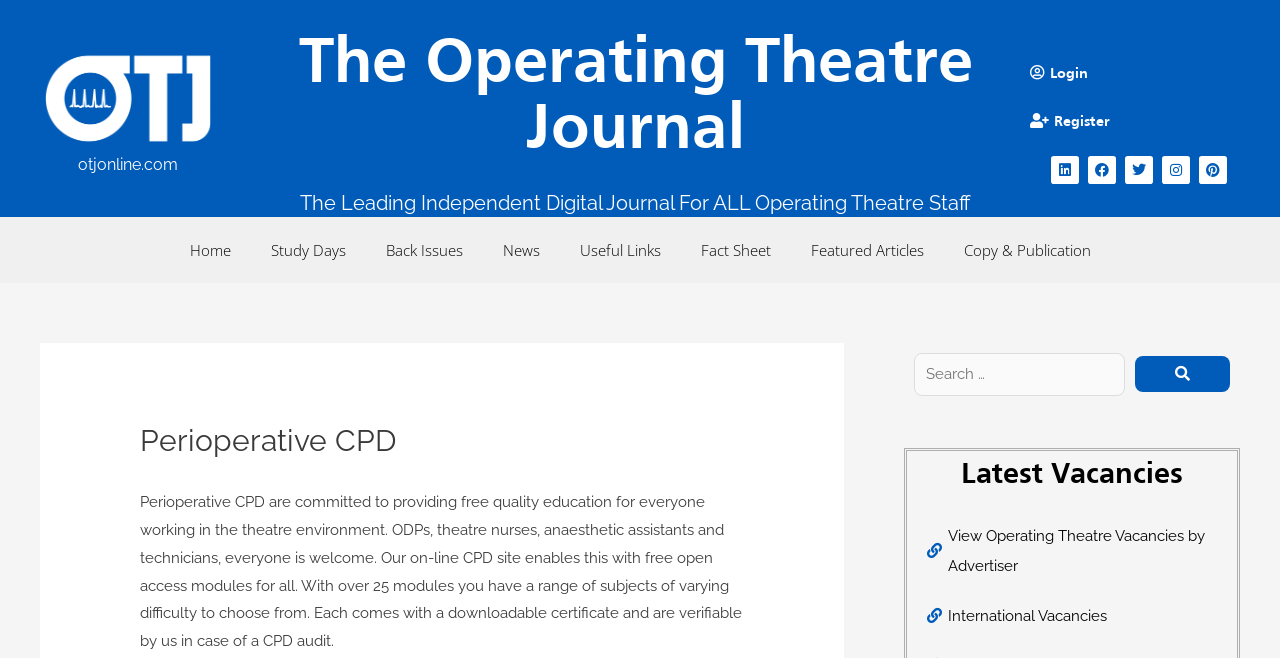Your task is to extract the text of the main heading from the webpage.

The Operating Theatre Journal